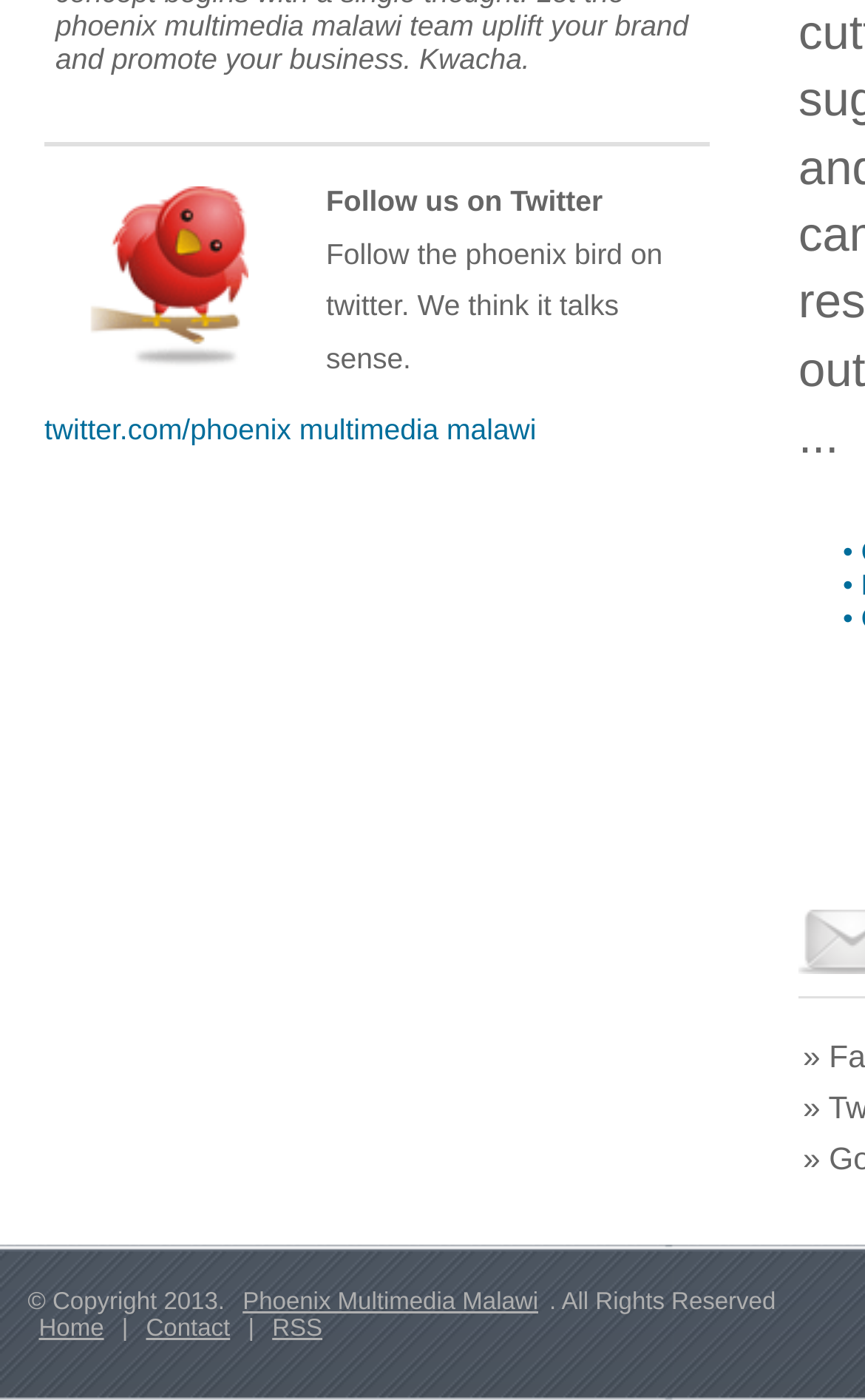Provide the bounding box coordinates of the HTML element this sentence describes: "Phoenix Multimedia Malawi". The bounding box coordinates consist of four float numbers between 0 and 1, i.e., [left, top, right, bottom].

[0.268, 0.92, 0.635, 0.939]